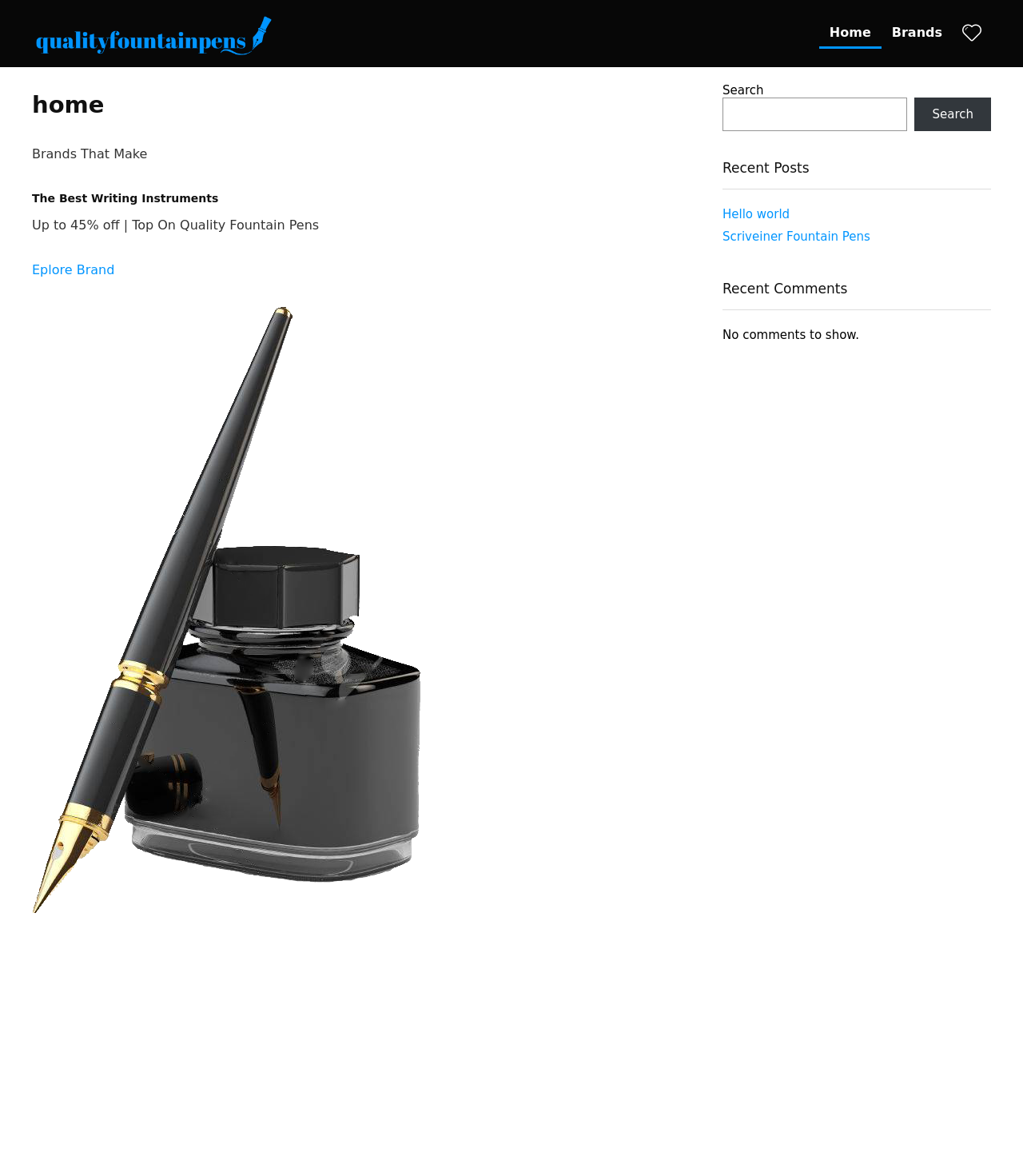How many navigation links are present in the top-right corner?
Identify the answer in the screenshot and reply with a single word or phrase.

3